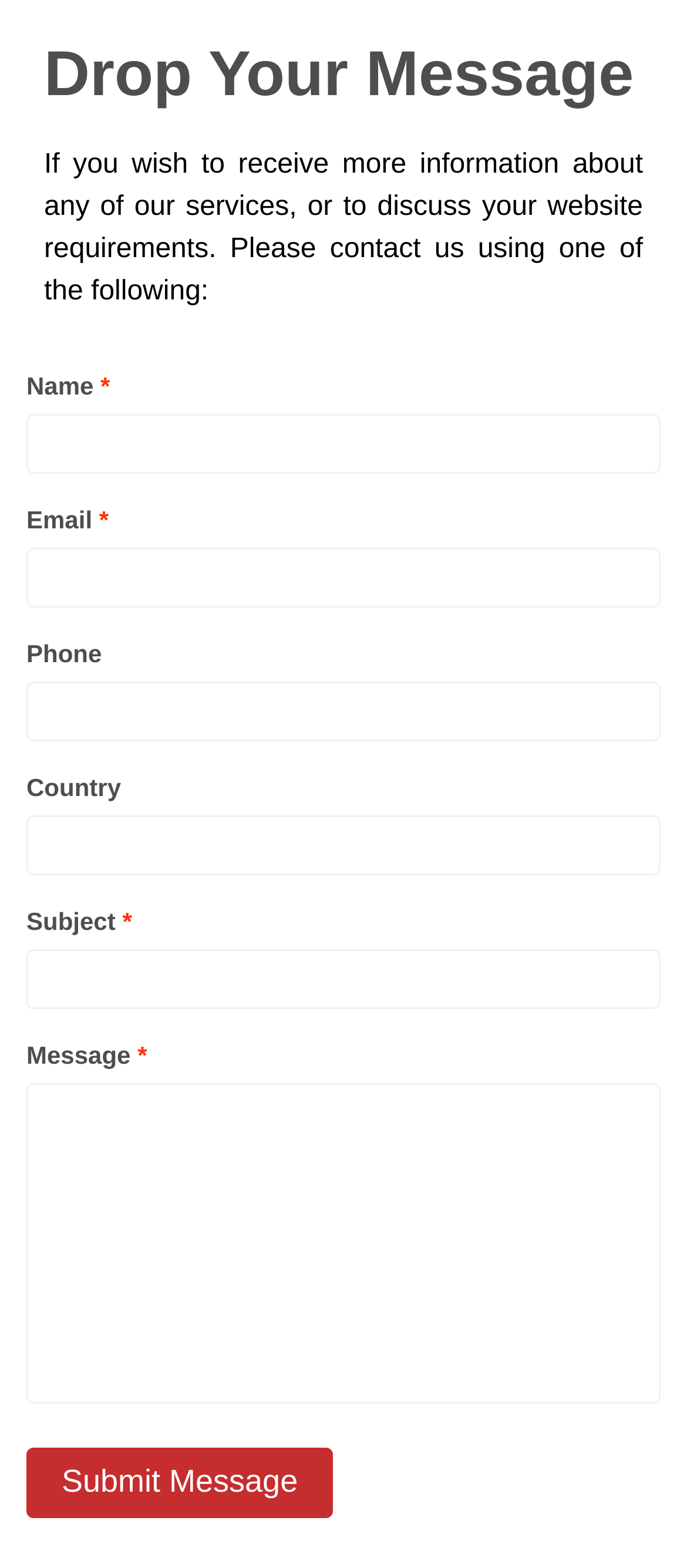Refer to the image and provide a thorough answer to this question:
What is the label next to the phone number input field?

The label 'Phone' is located next to the spinbutton input field, which is used to input the phone number.